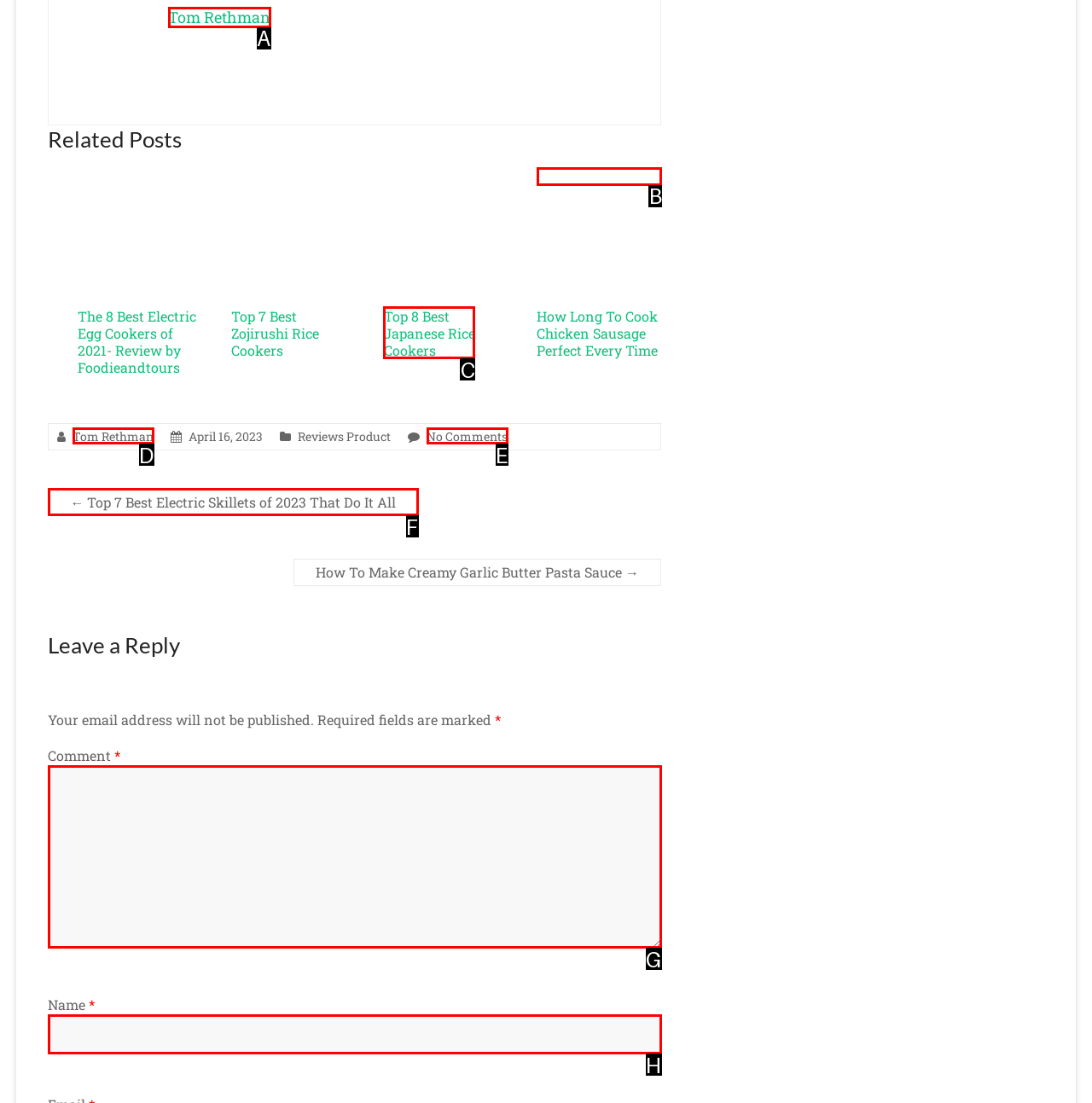Point out which UI element to click to complete this task: Click on Archer, George W., 1824-1907
Answer with the letter corresponding to the right option from the available choices.

None